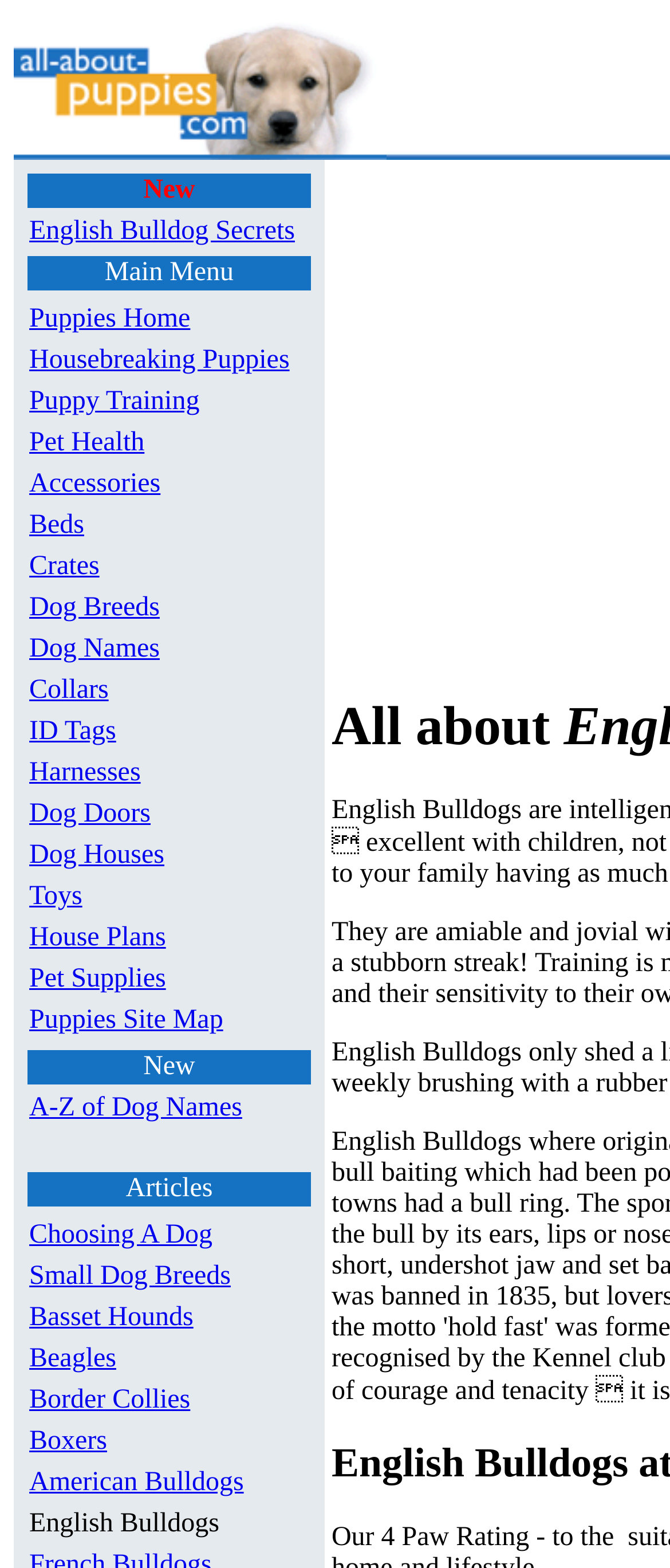Pinpoint the bounding box coordinates of the area that should be clicked to complete the following instruction: "Learn about 'English Bulldogs'". The coordinates must be given as four float numbers between 0 and 1, i.e., [left, top, right, bottom].

[0.044, 0.962, 0.327, 0.981]